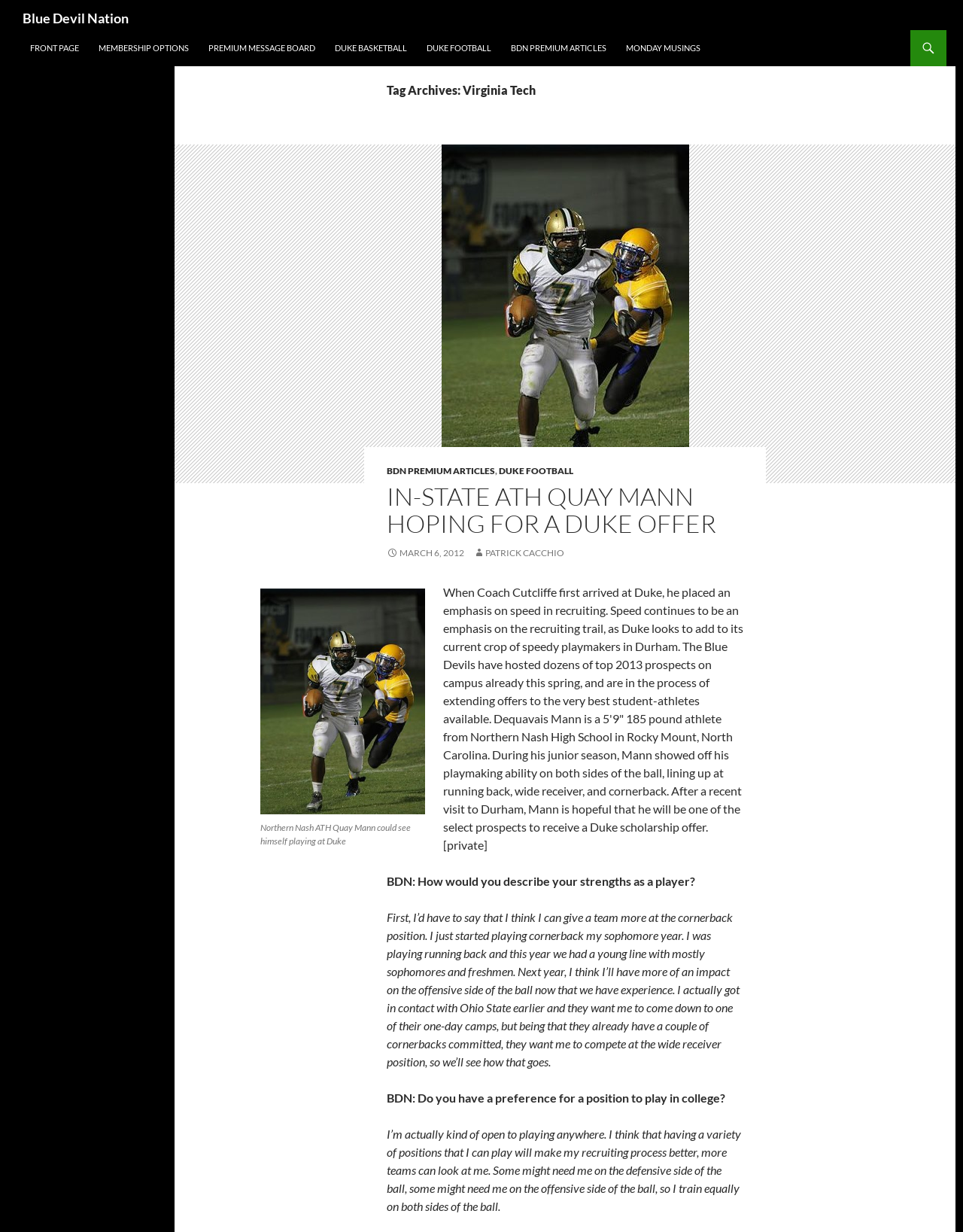What is the position of Quay Mann in football?
Answer briefly with a single word or phrase based on the image.

Cornerback